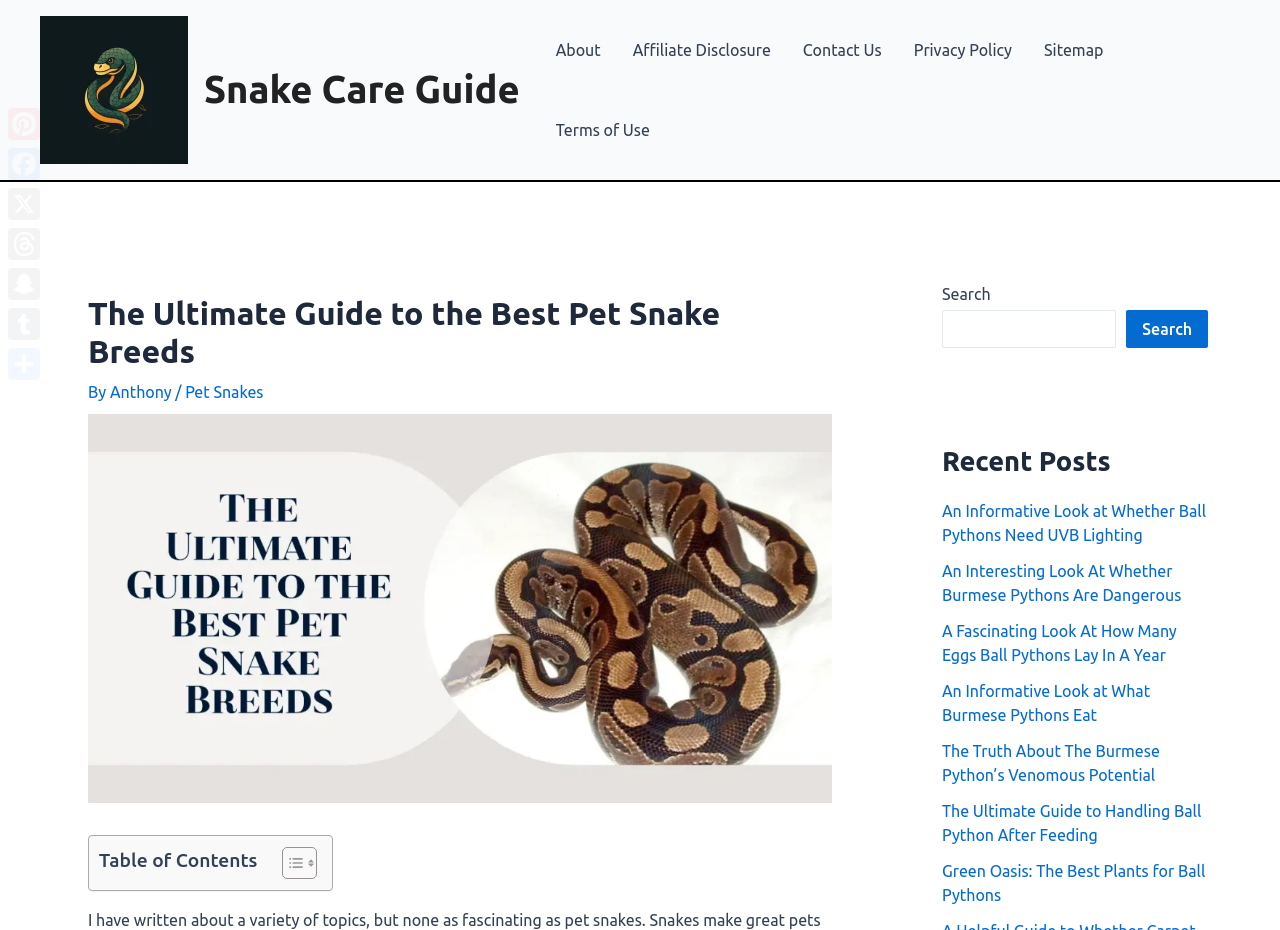Provide the text content of the webpage's main heading.

The Ultimate Guide to the Best Pet Snake Breeds